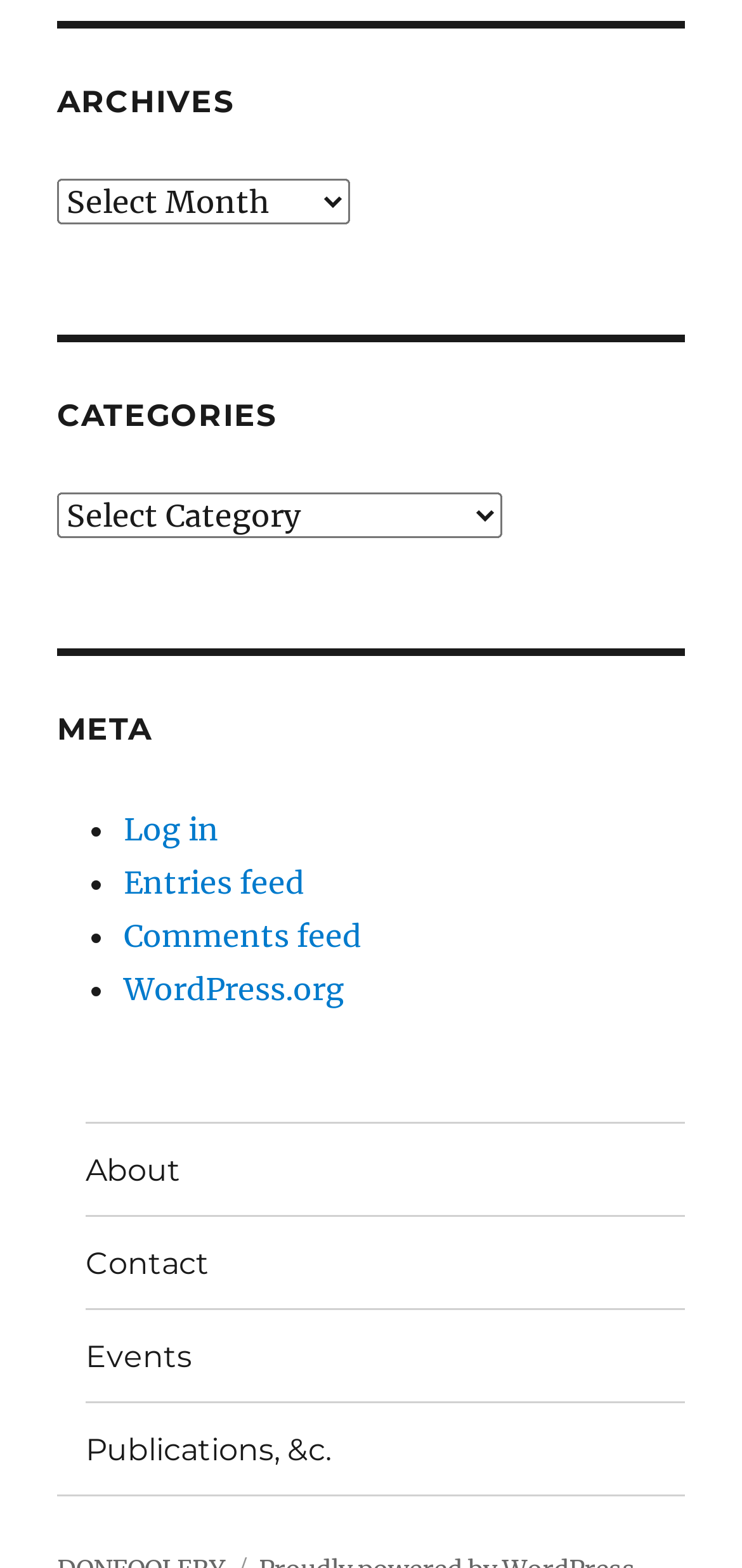Please determine the bounding box coordinates of the area that needs to be clicked to complete this task: 'View categories'. The coordinates must be four float numbers between 0 and 1, formatted as [left, top, right, bottom].

[0.077, 0.314, 0.677, 0.343]